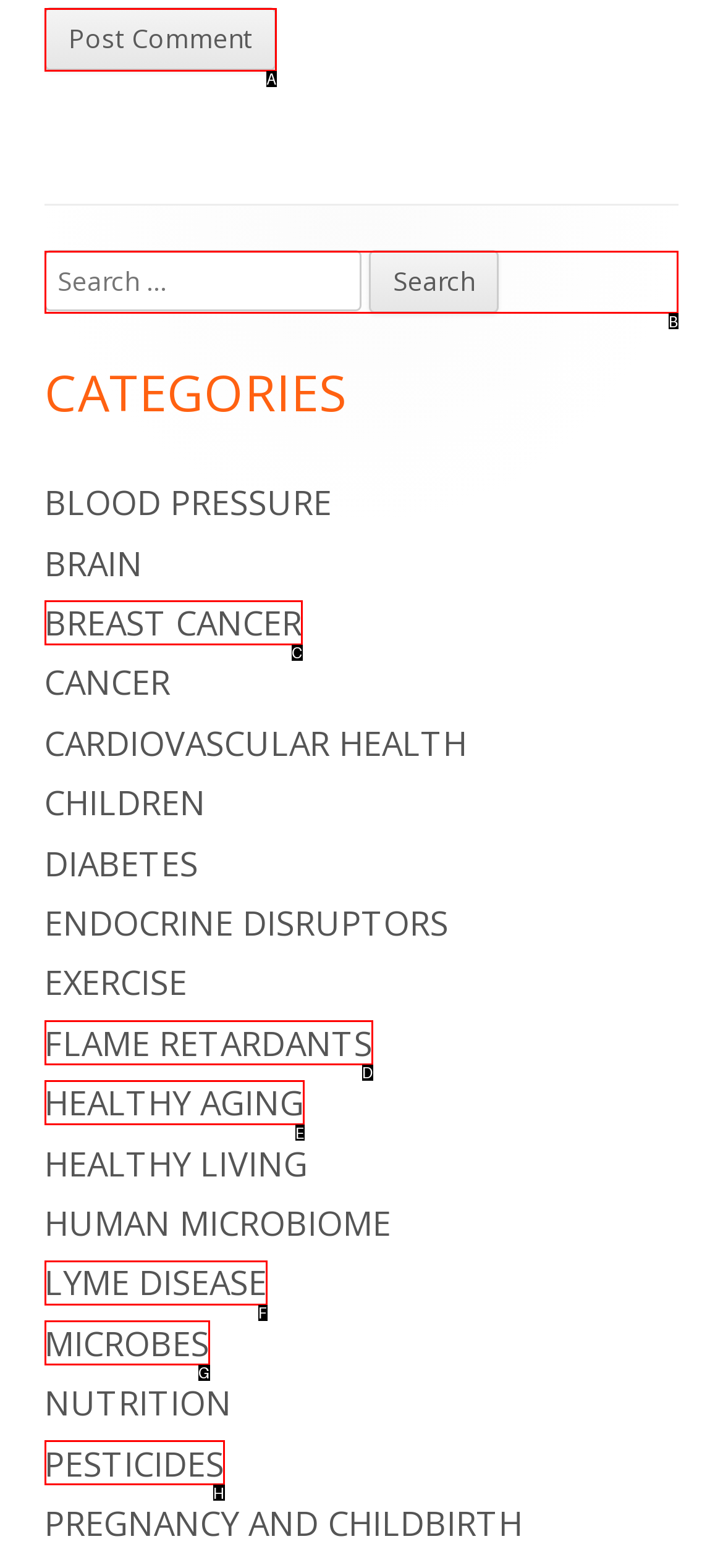Identify the correct UI element to click to follow this instruction: Follow us on Instagram
Respond with the letter of the appropriate choice from the displayed options.

None